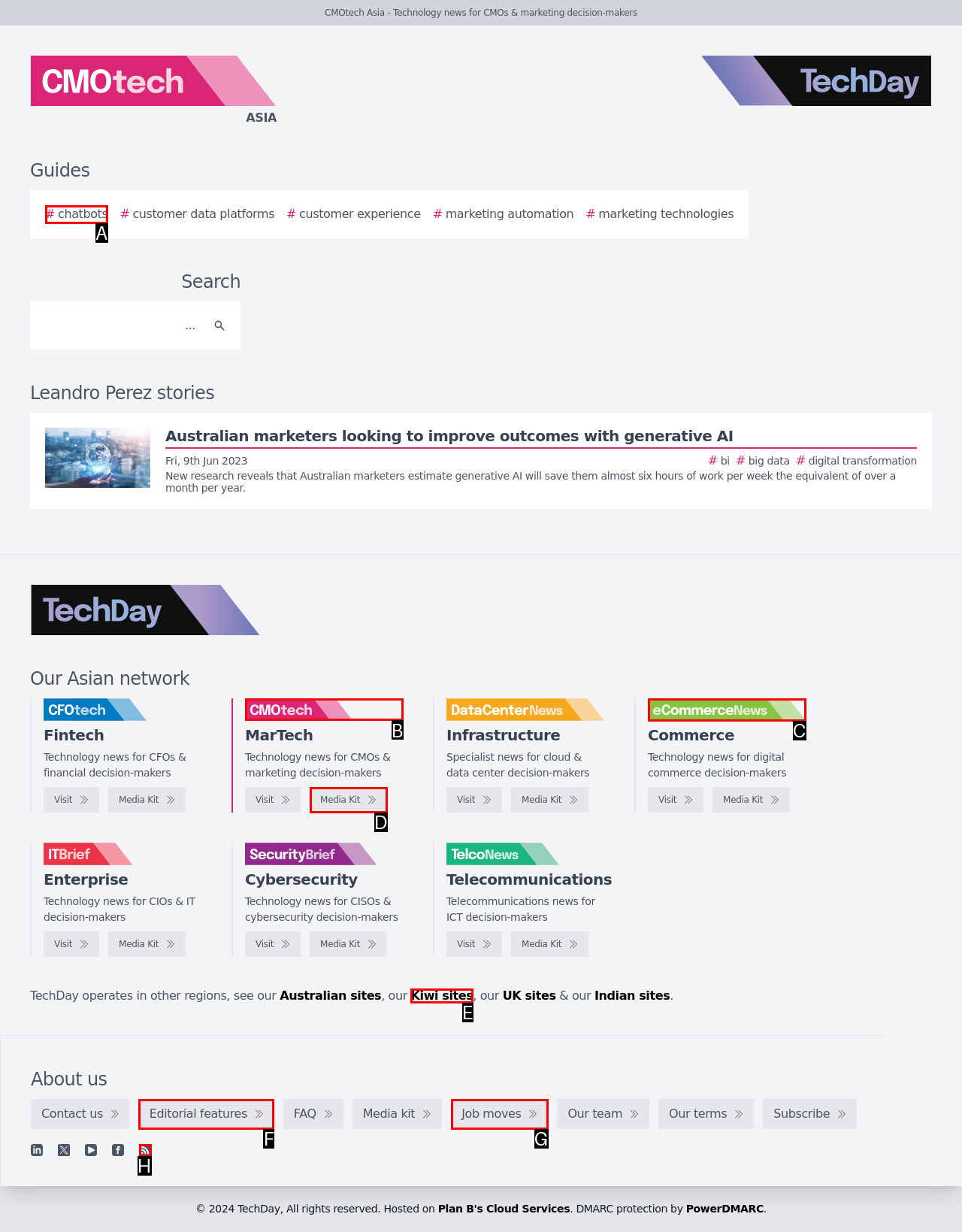Select the letter of the option that should be clicked to achieve the specified task: Explore the CMOtech Asia website. Respond with just the letter.

B